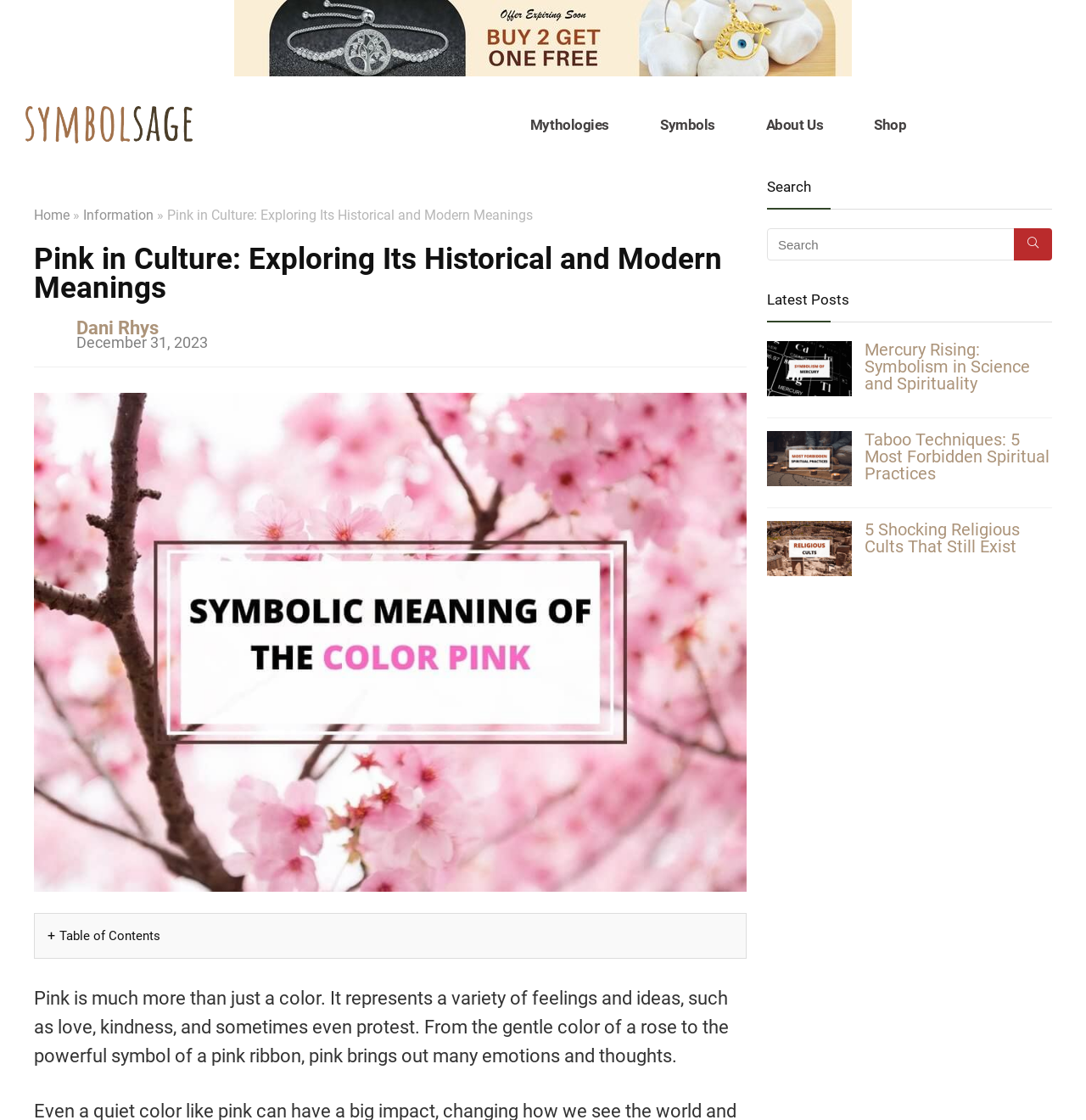Who is the author of the article?
Please provide a single word or phrase as the answer based on the screenshot.

Dani Rhys